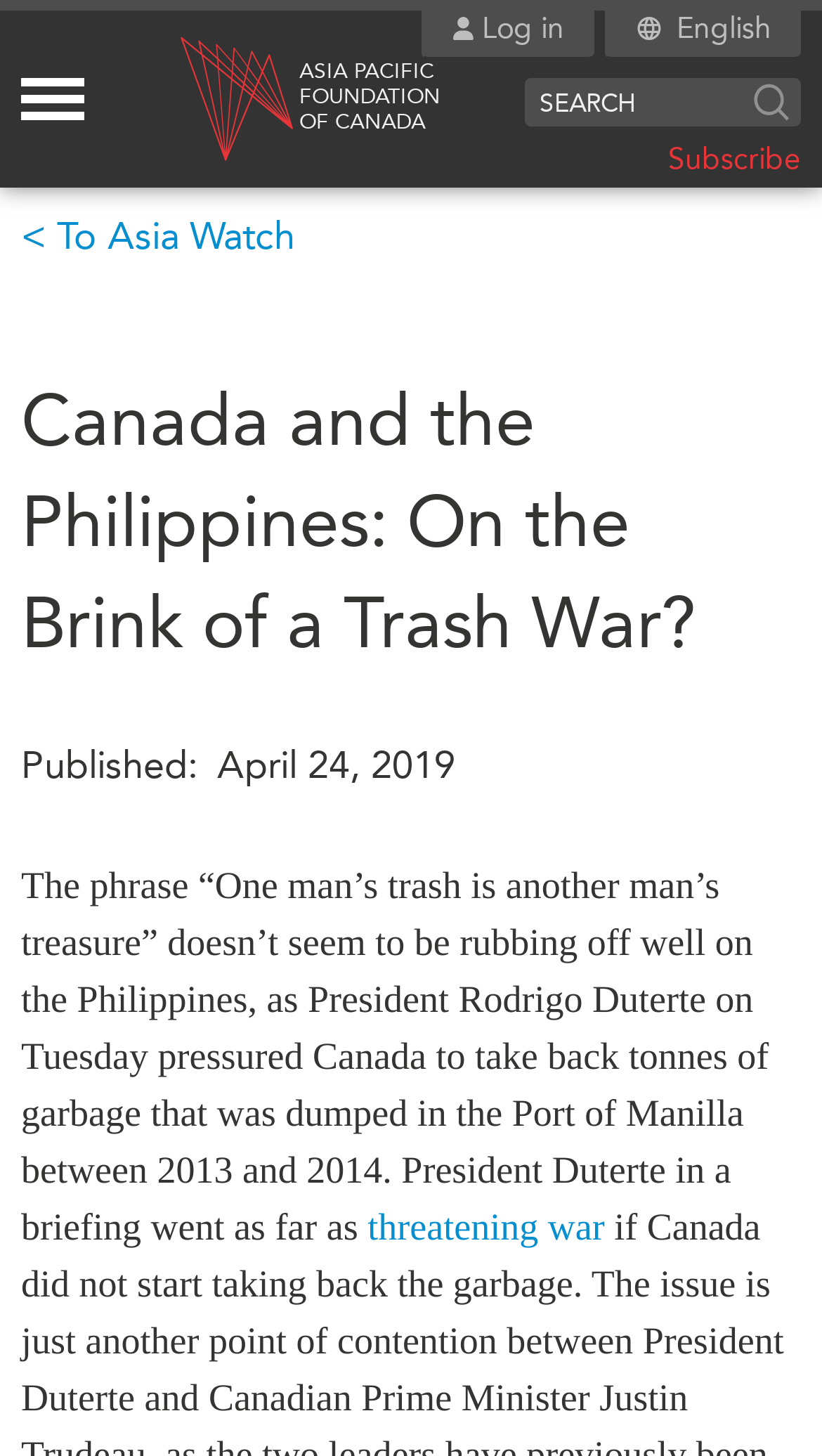Locate and provide the bounding box coordinates for the HTML element that matches this description: "Authors".

[0.077, 0.701, 0.205, 0.73]